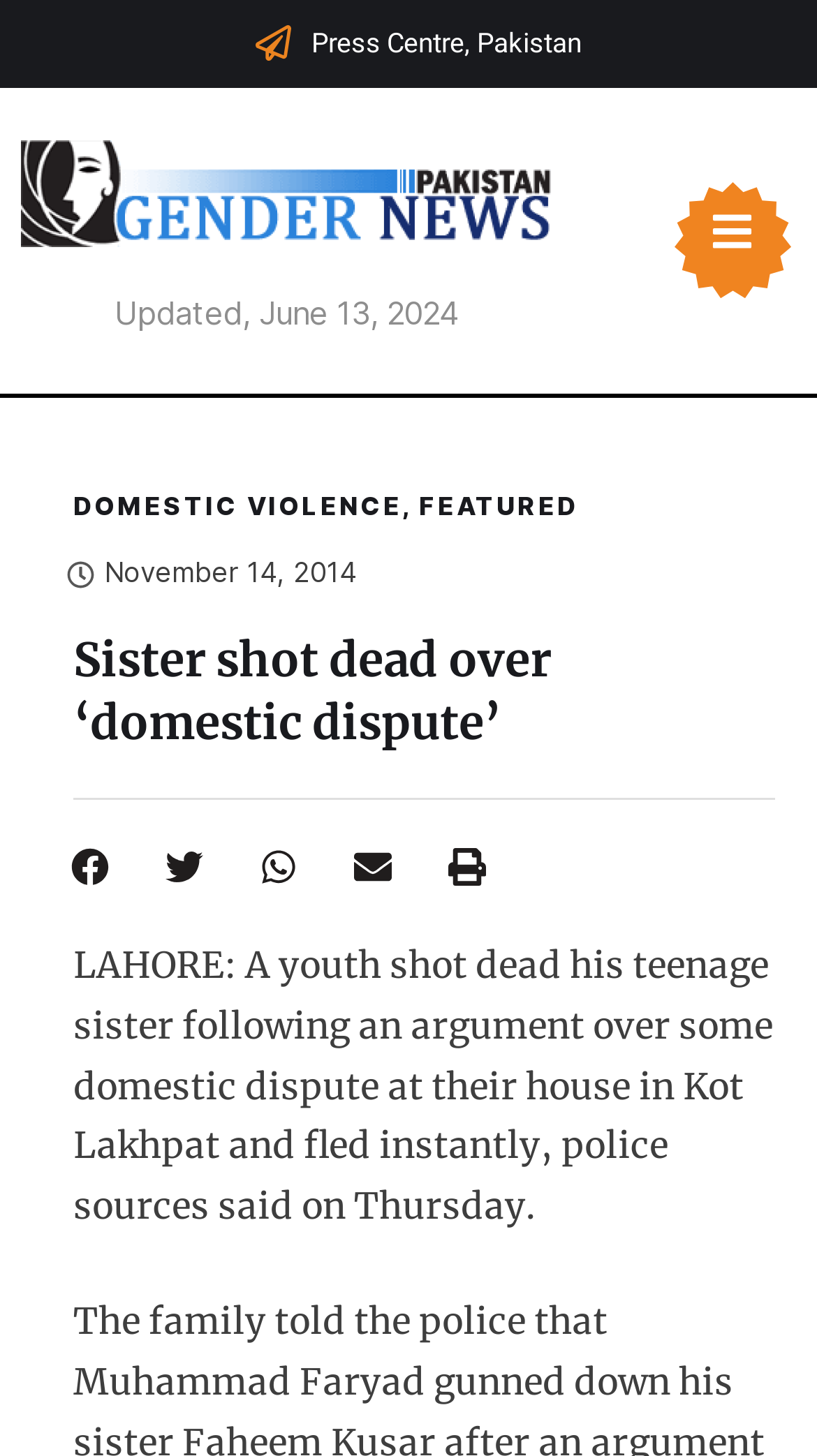Use a single word or phrase to answer the following:
What is the name of the area where the incident occurred?

Kot Lakhpat